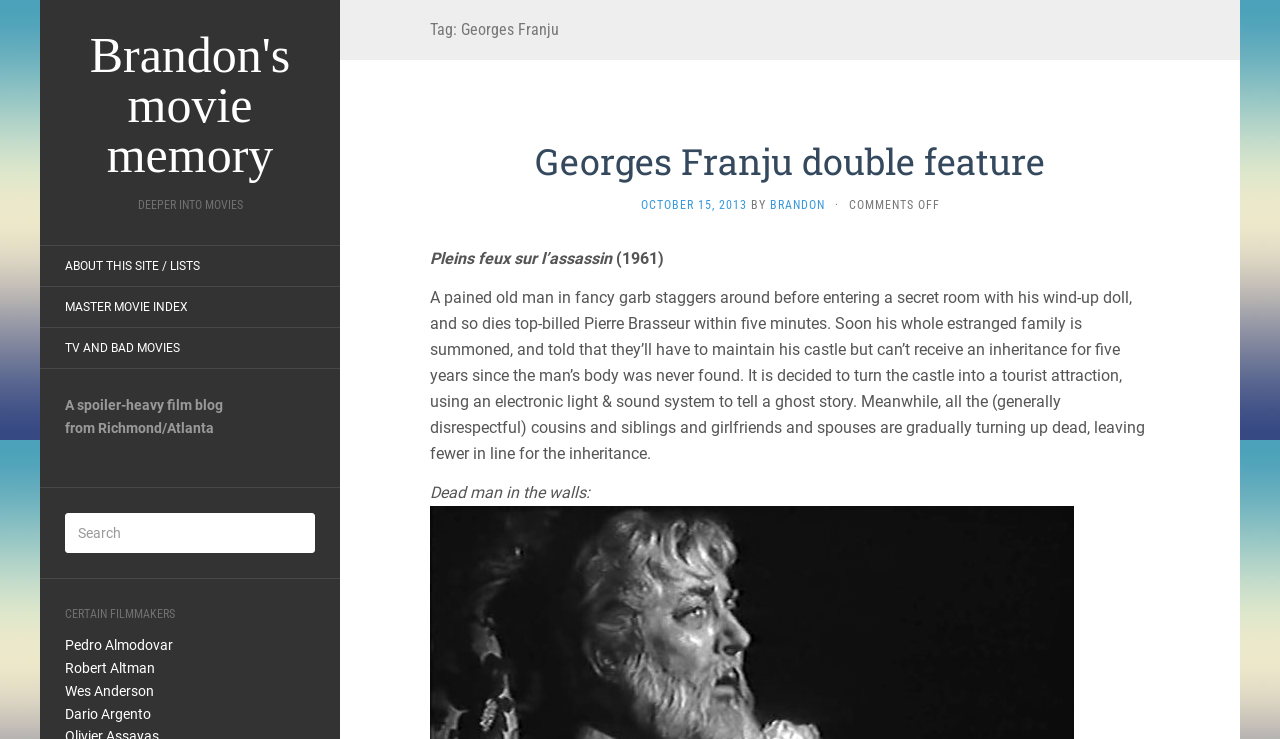Refer to the image and offer a detailed explanation in response to the question: What is the name of the 1961 film mentioned?

The name of the 1961 film mentioned can be found in the static text, which reads 'Pleins feux sur l’assassin (1961)'. This text is part of the article about Georges Franju.